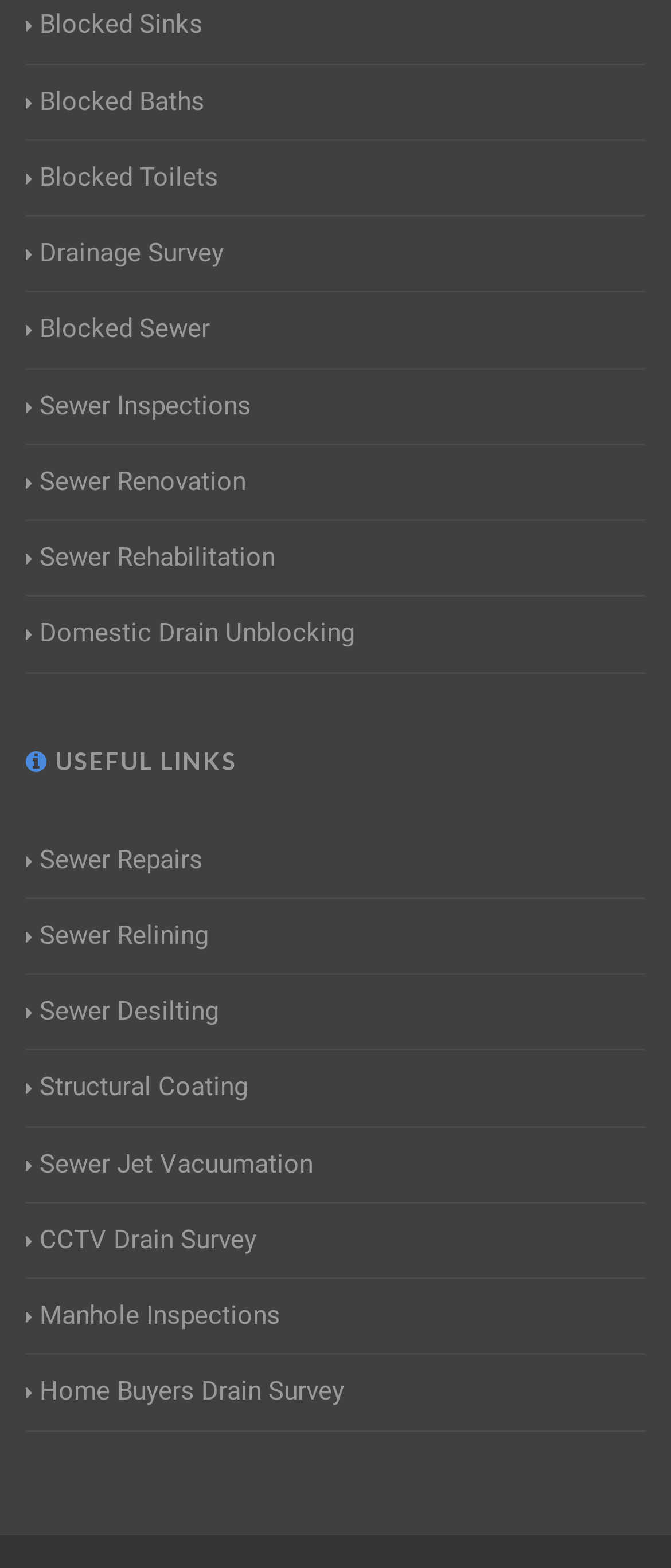Locate the bounding box coordinates of the segment that needs to be clicked to meet this instruction: "Learn about Sewer Inspections".

[0.038, 0.246, 0.374, 0.272]